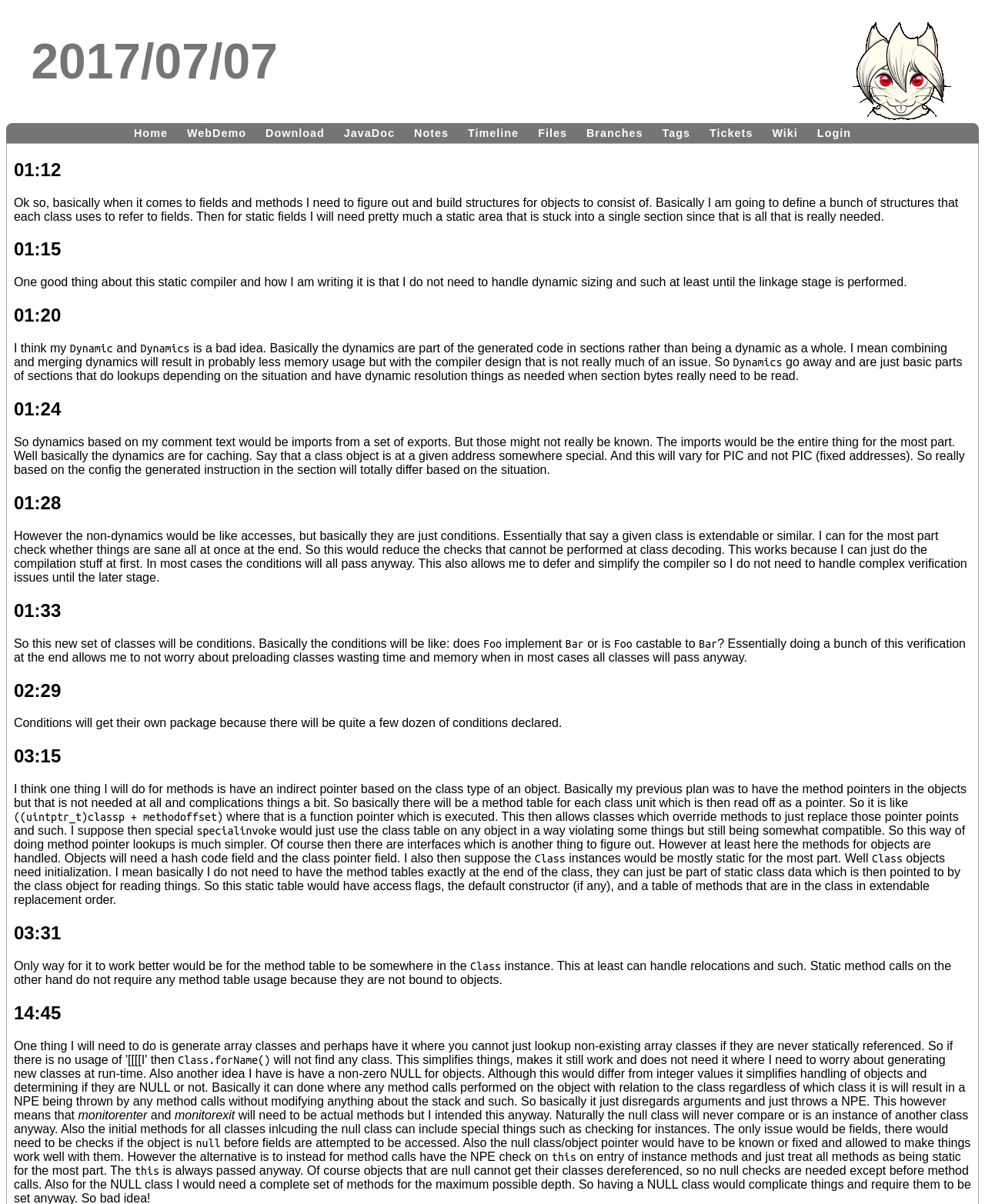What is the date of the first heading?
Based on the image, respond with a single word or phrase.

2017/07/07